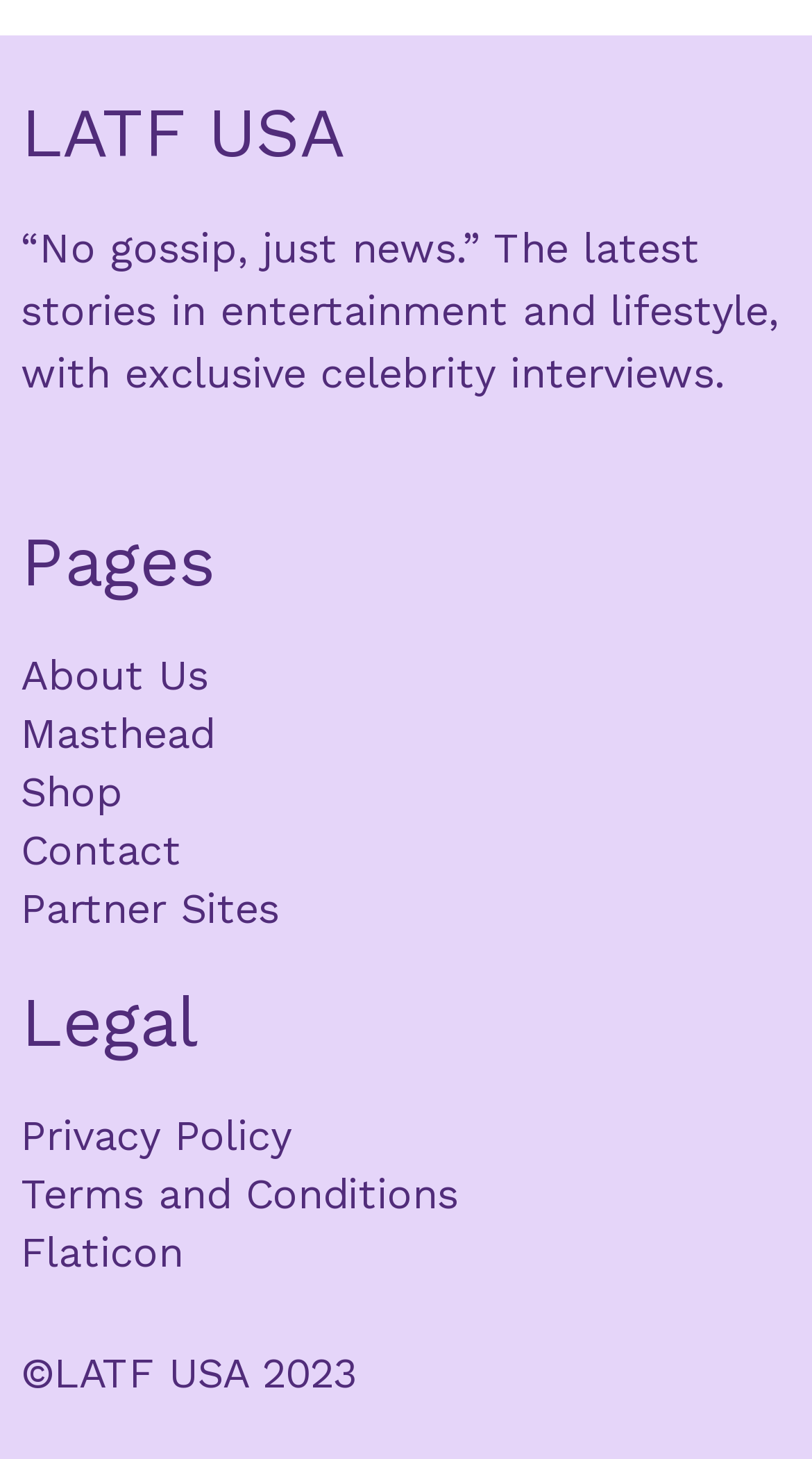What are the legal sections on LATF USA?
Answer the question with just one word or phrase using the image.

Privacy Policy, Terms and Conditions, Flaticon